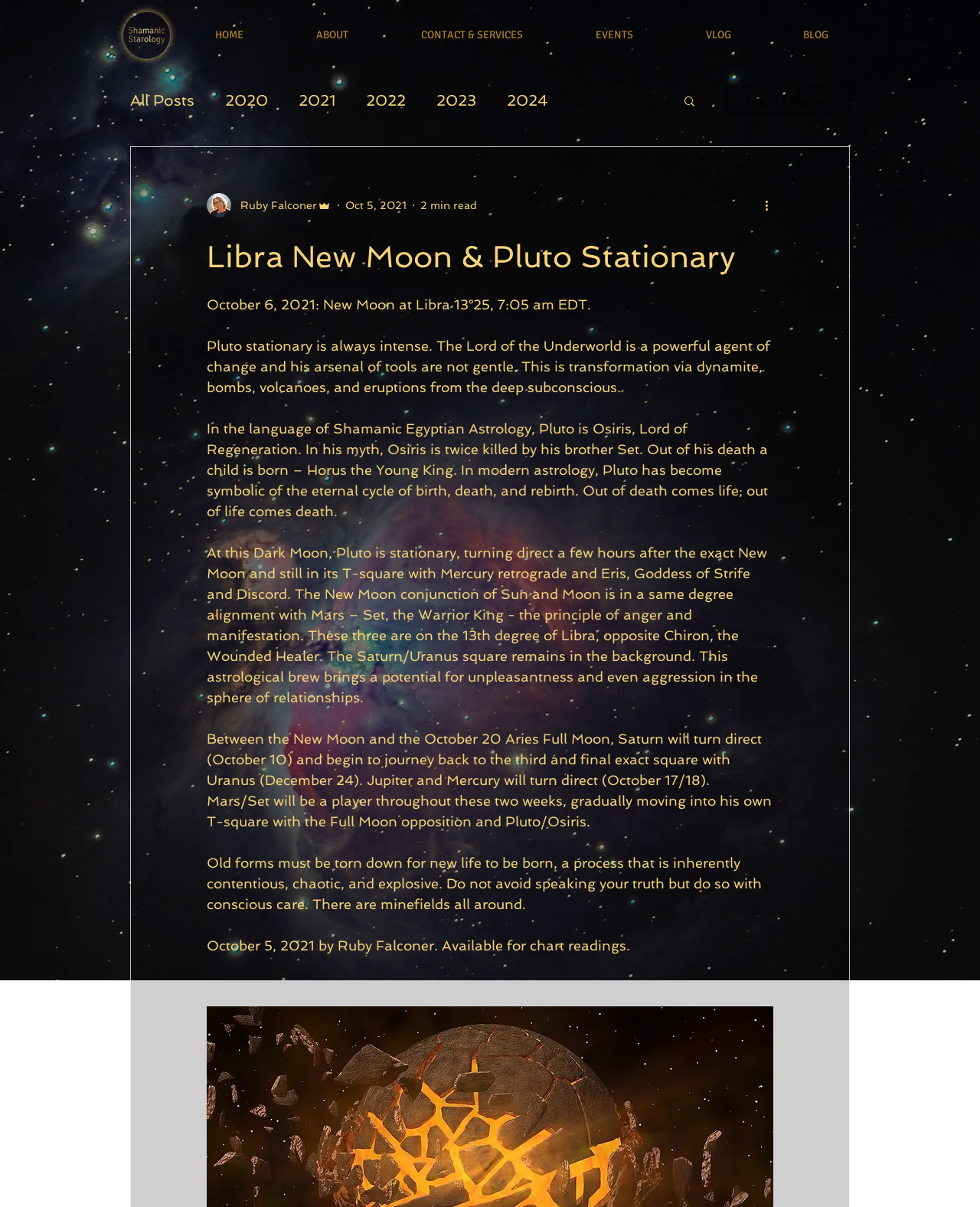Identify and extract the main heading from the webpage.

Libra New Moon & Pluto Stationary